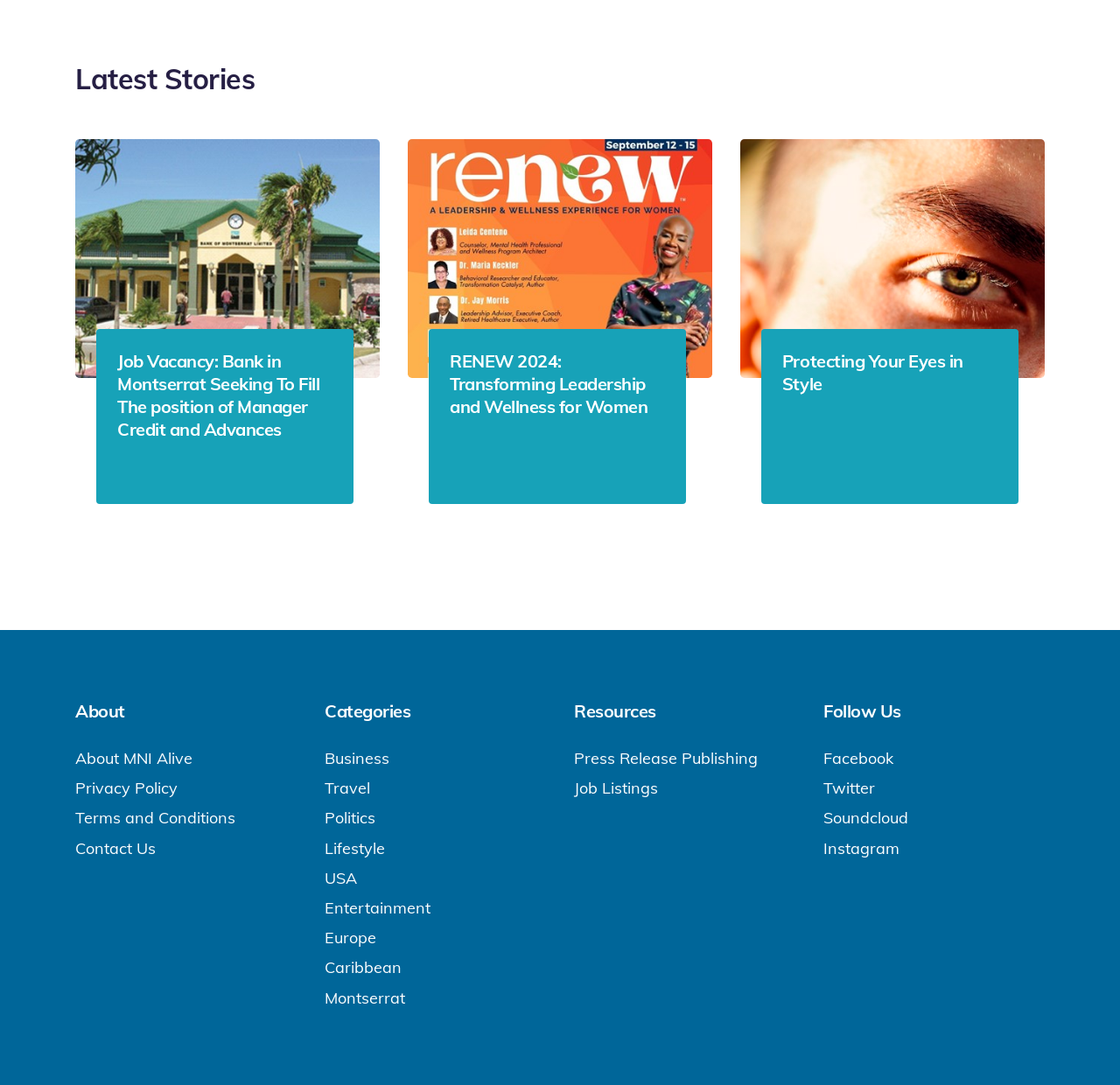Determine the bounding box coordinates for the clickable element to execute this instruction: "View Coats / Jackets / Suits". Provide the coordinates as four float numbers between 0 and 1, i.e., [left, top, right, bottom].

None